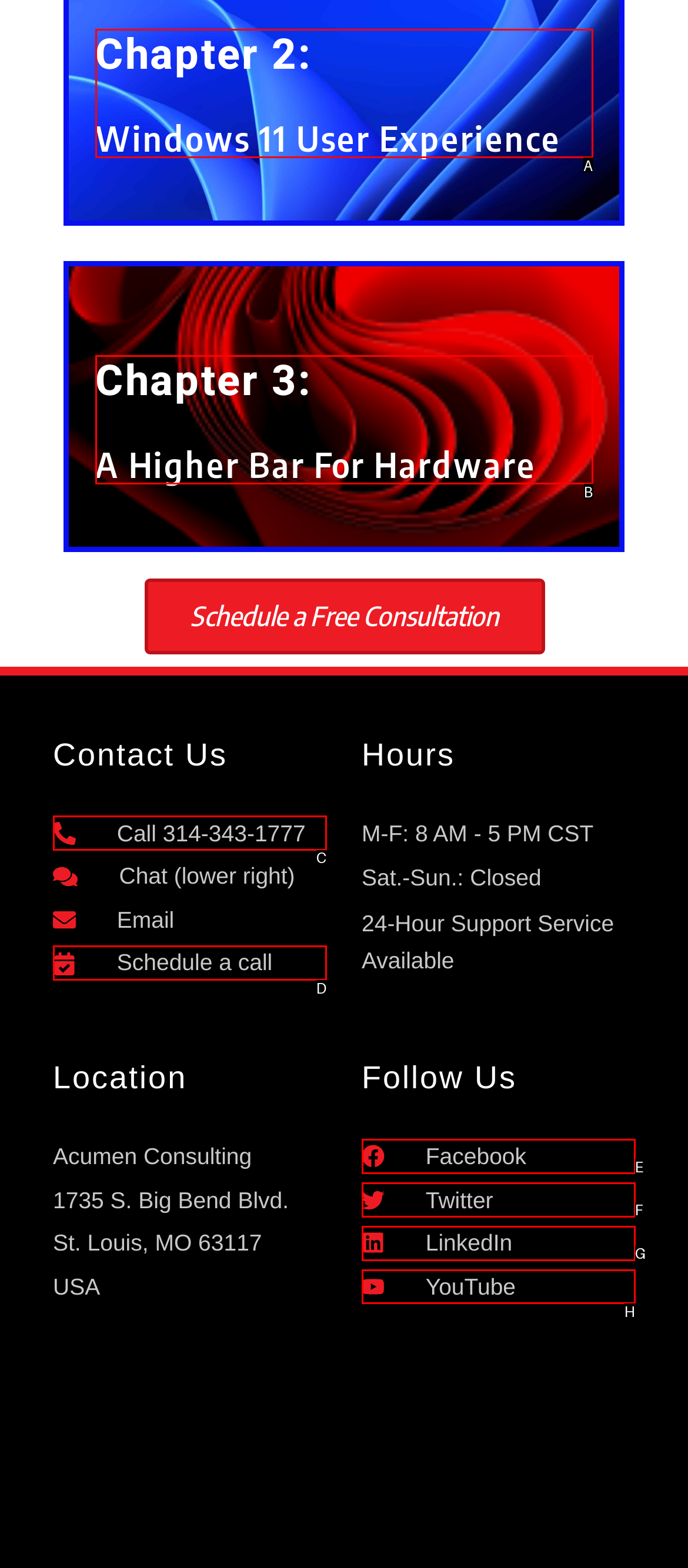Match the HTML element to the given description: Chapter 2:Windows 11 User Experience
Indicate the option by its letter.

A